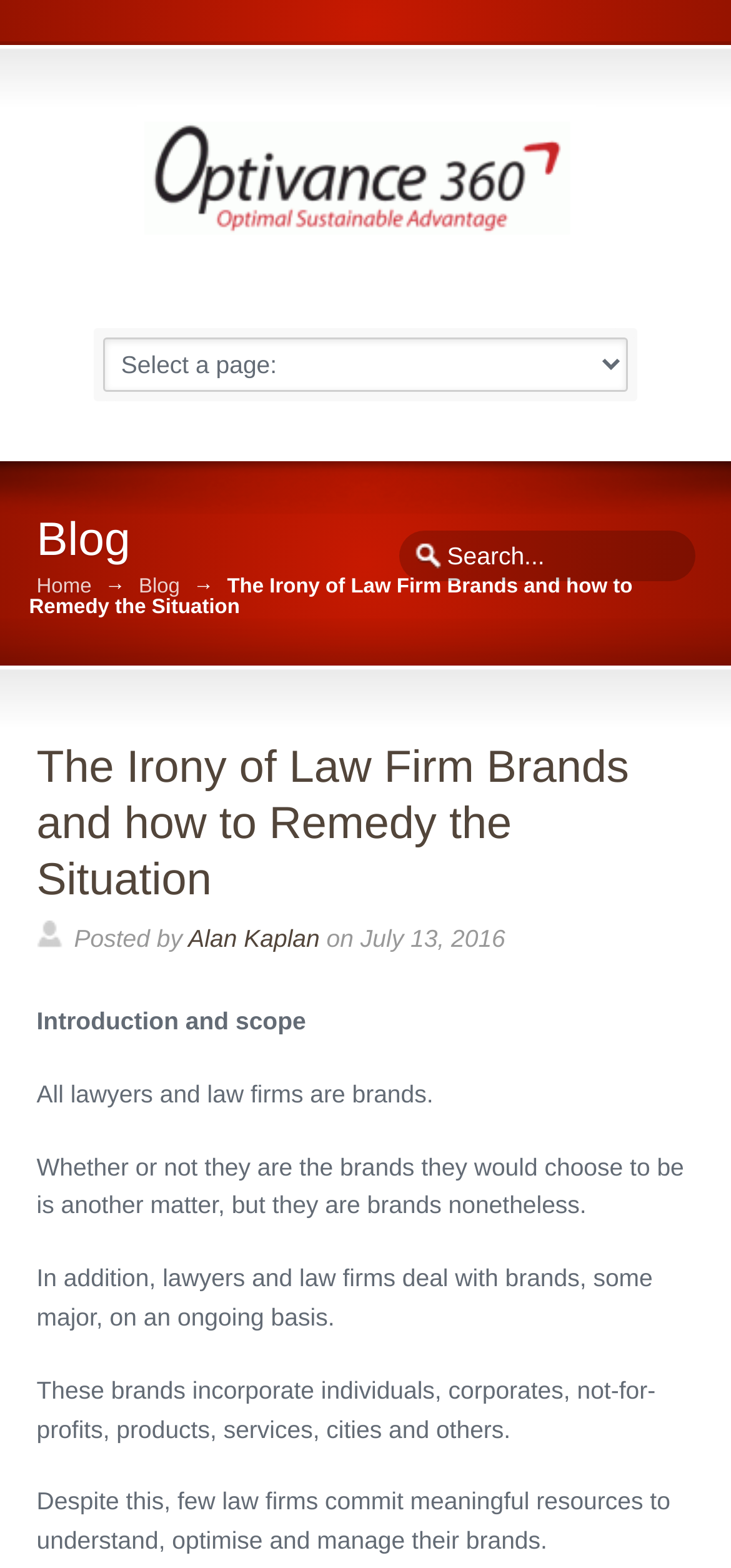Summarize the webpage with intricate details.

The webpage is a blog post titled "The Irony of Law Firm Brands and how to Remedy the Situation" on the Optivance 360 Blog. At the top, there is a complementary section that spans the entire width of the page. Below it, there is a link to the Optivance 360 Blog, accompanied by an image of the blog's logo. 

To the right of the logo, there is a combobox that allows users to select options from a menu. Below the combobox, there is a static text element that reads "Blog". 

On the right side of the page, there is a search box with a placeholder text "Search...". 

The main content of the blog post starts with a heading that repeats the title of the post. Below the heading, there is a link to the same title, followed by information about the author, Alan Kaplan, and the date of the post, July 13, 2016. 

The blog post itself is divided into paragraphs, with the first paragraph starting with the sentence "All lawyers and law firms are brands." The text continues for several paragraphs, discussing the importance of branding for law firms.